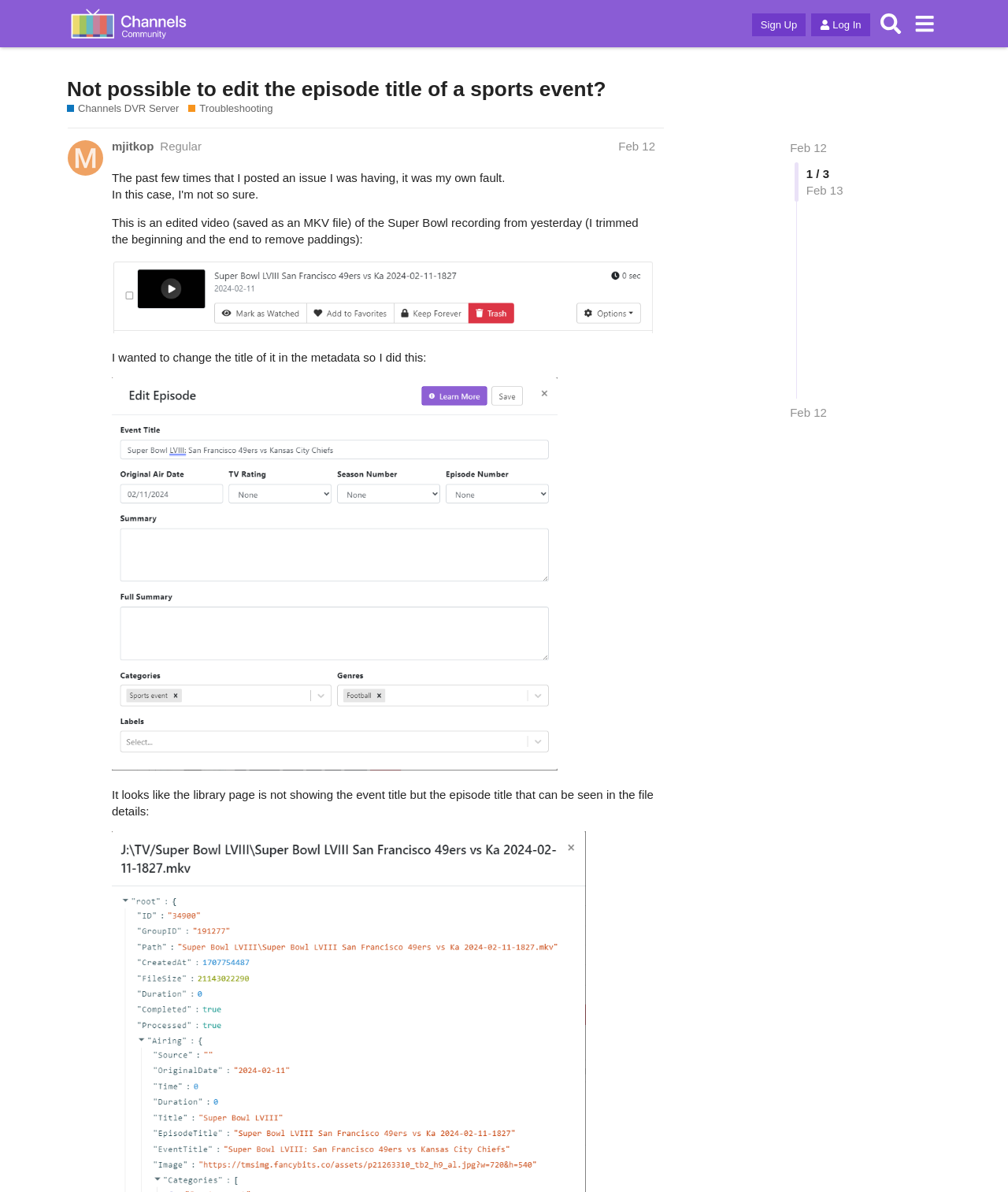Can you give a detailed response to the following question using the information from the image? What is the name of the community?

The name of the community can be found in the top-left corner of the webpage, where it says 'Channels Community' in a link format.